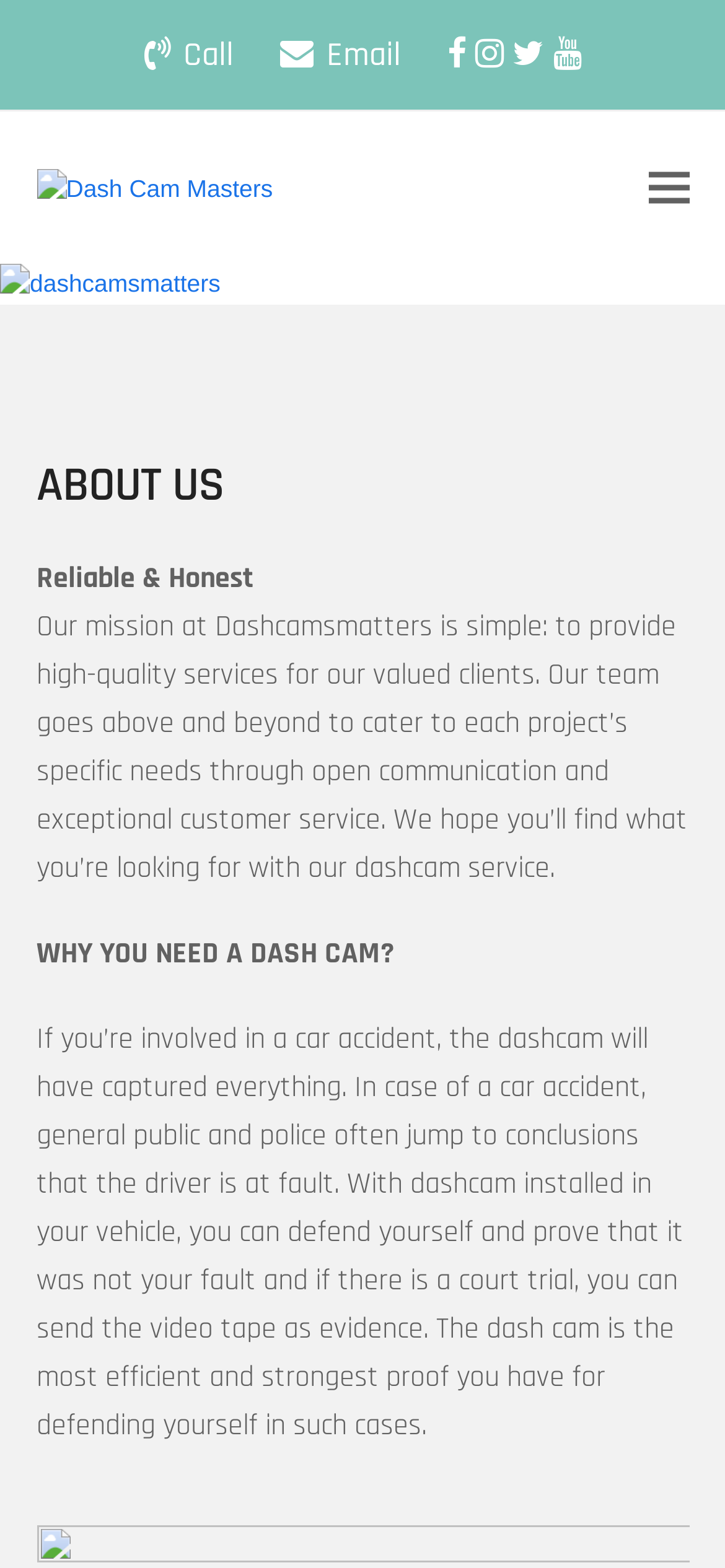What is the benefit of having a dash cam?
From the image, respond with a single word or phrase.

Defend yourself in car accidents